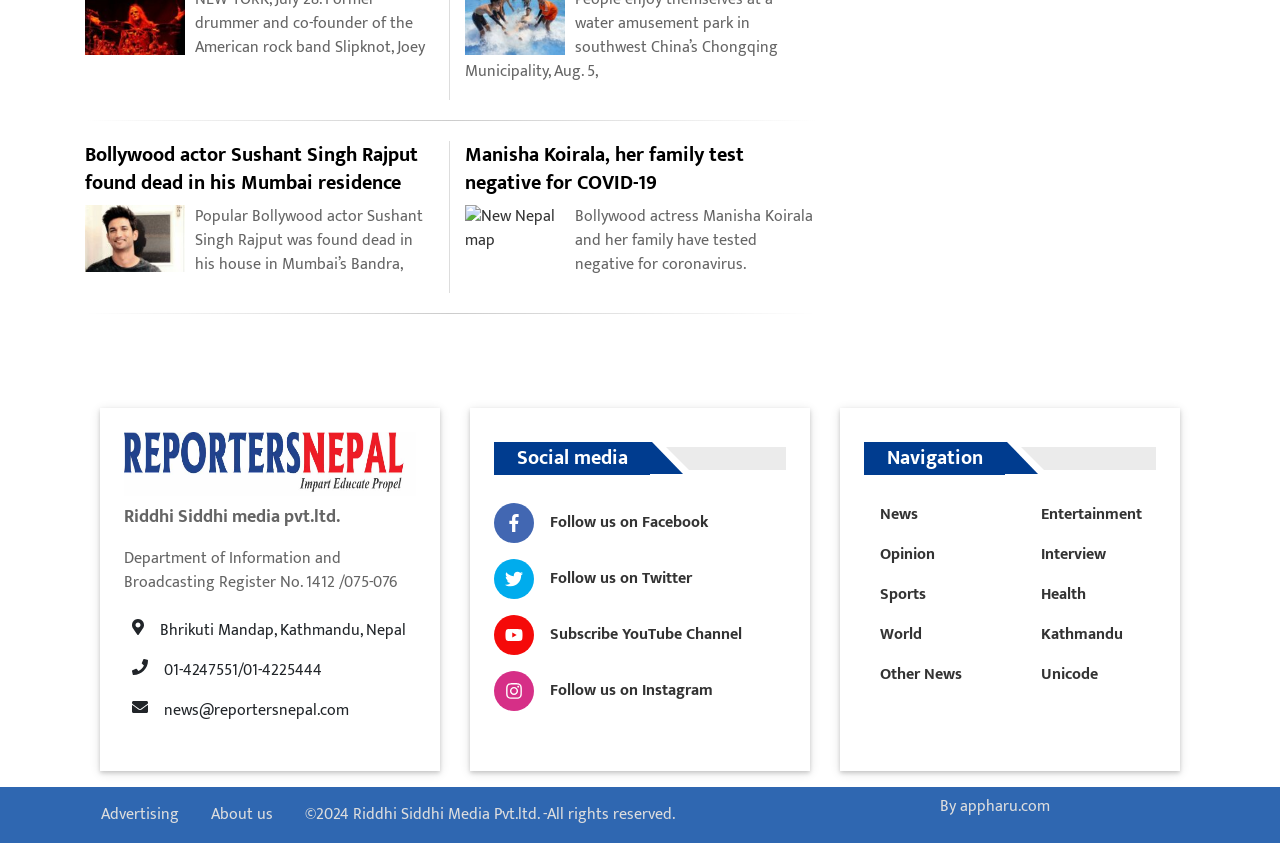Based on the element description: "Follow us on Facebook", identify the bounding box coordinates for this UI element. The coordinates must be four float numbers between 0 and 1, listed as [left, top, right, bottom].

[0.386, 0.587, 0.614, 0.653]